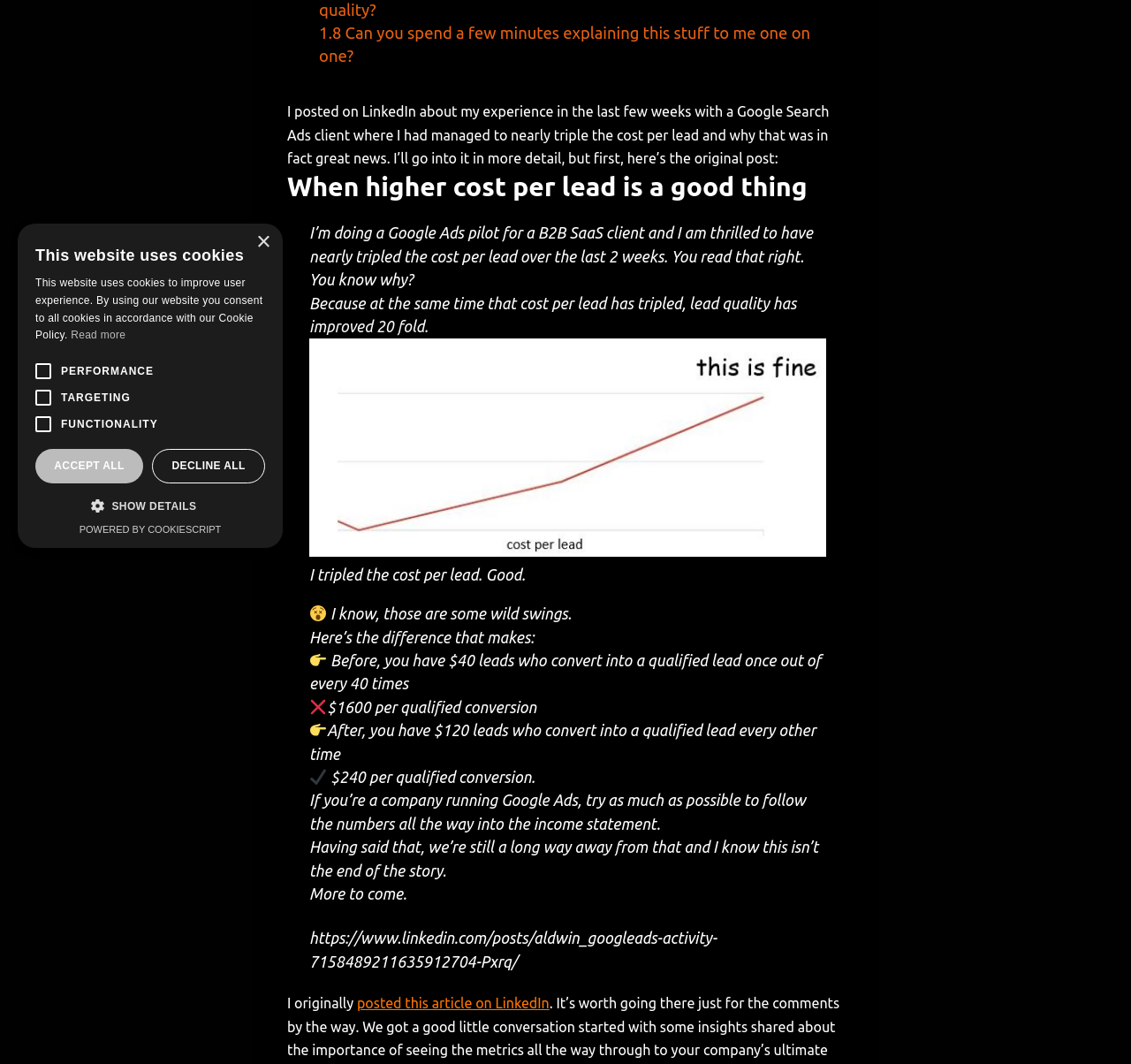Please provide the bounding box coordinates in the format (top-left x, top-left y, bottom-right x, bottom-right y). Remember, all values are floating point numbers between 0 and 1. What is the bounding box coordinate of the region described as: Accept all

[0.031, 0.422, 0.127, 0.454]